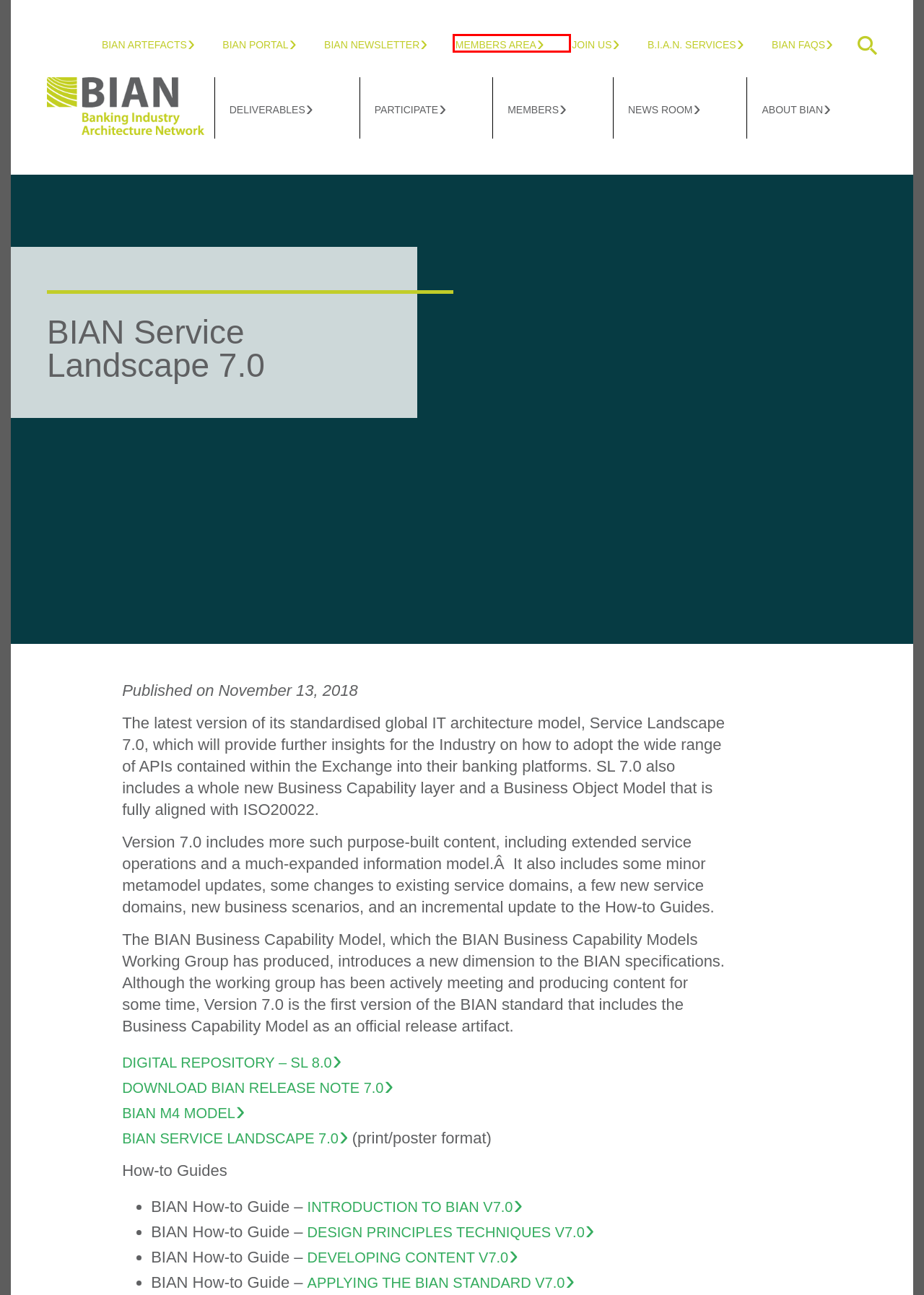Inspect the provided webpage screenshot, concentrating on the element within the red bounding box. Select the description that best represents the new webpage after you click the highlighted element. Here are the candidates:
A. Digital Transformation is Essential for the future of Banking - Bian
B. BIAN Artefacts - BIAN
C. BIAN Newsletter - BIAN
D. News Room - BIAN
E. About Bian - BIAN
F. Members - BIAN
G. Confluence
H. Join Us - BIAN

G